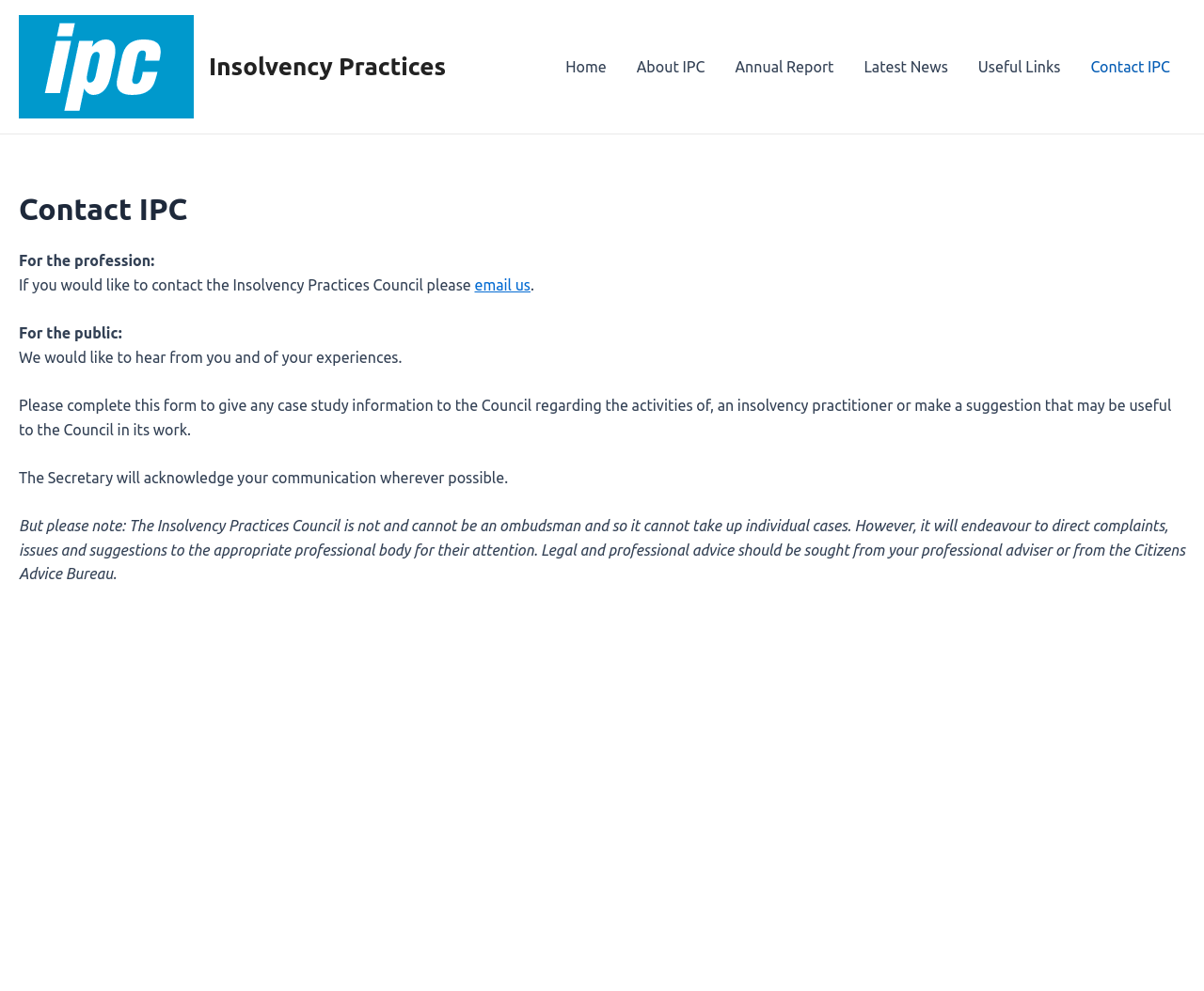Find the bounding box coordinates for the UI element whose description is: "Latest News". The coordinates should be four float numbers between 0 and 1, in the format [left, top, right, bottom].

[0.705, 0.029, 0.8, 0.105]